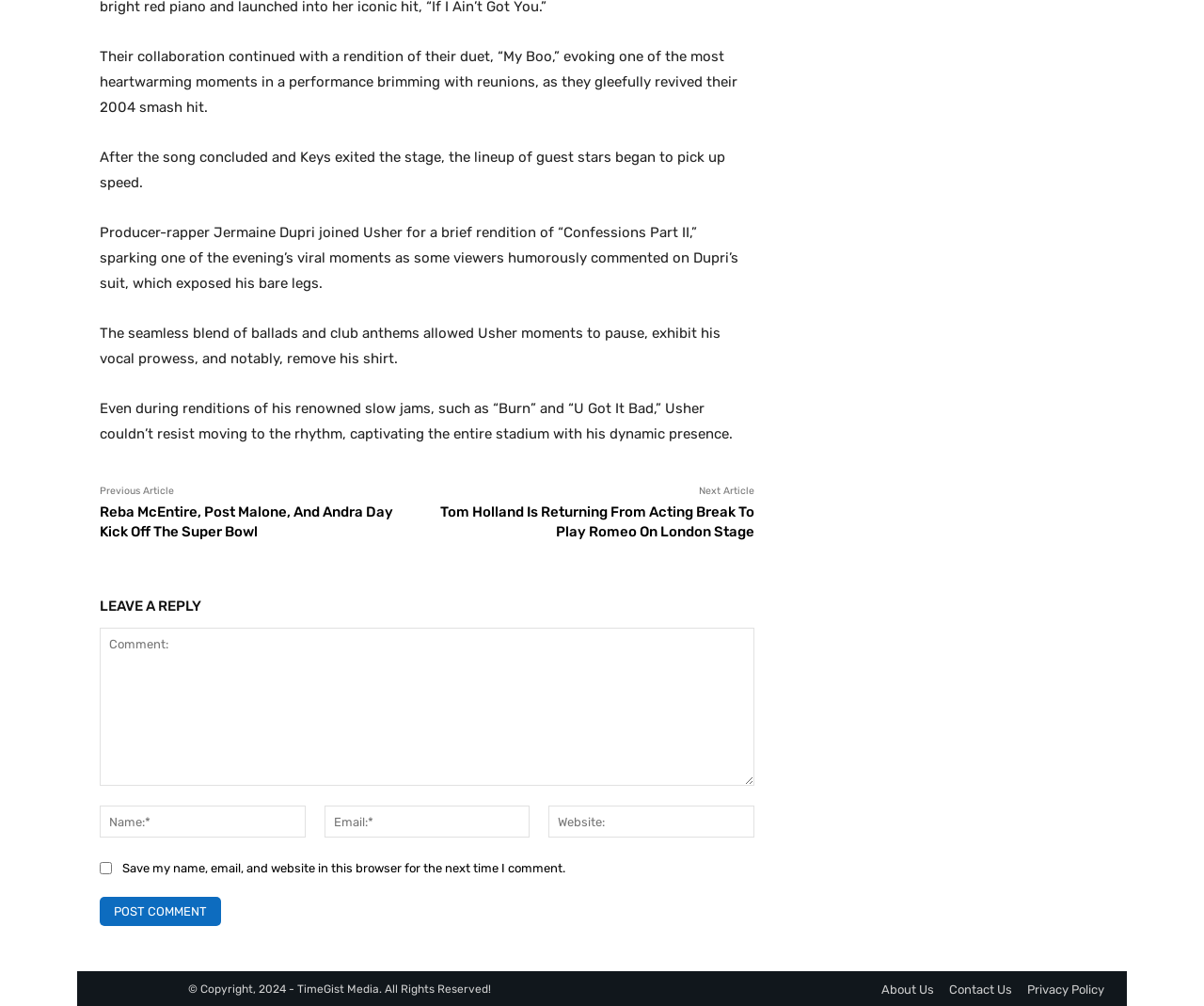Respond to the following question using a concise word or phrase: 
What is the function of the 'Post Comment' button?

To submit a comment